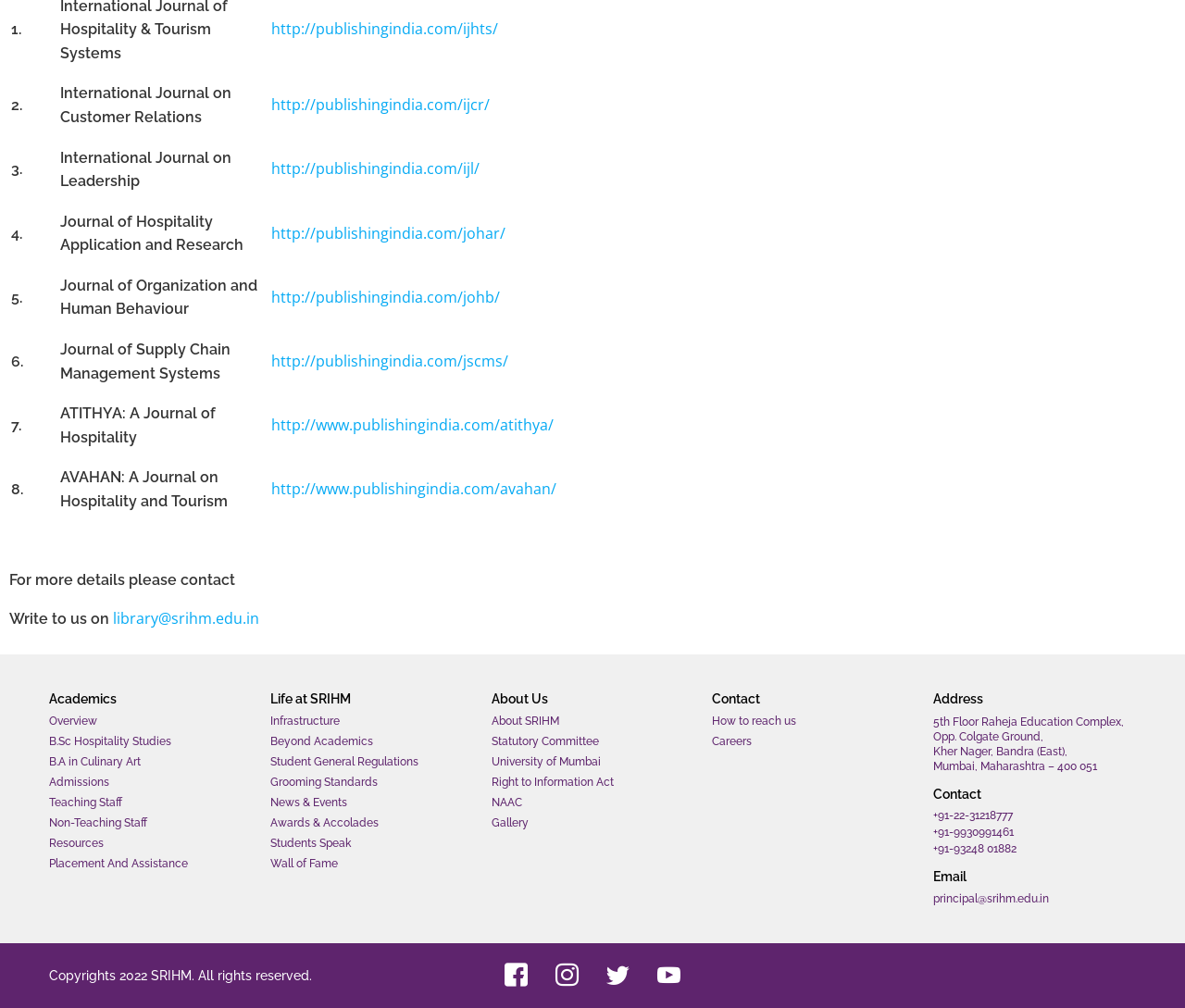Kindly determine the bounding box coordinates for the area that needs to be clicked to execute this instruction: "Explore Infrastructure".

[0.228, 0.709, 0.399, 0.722]